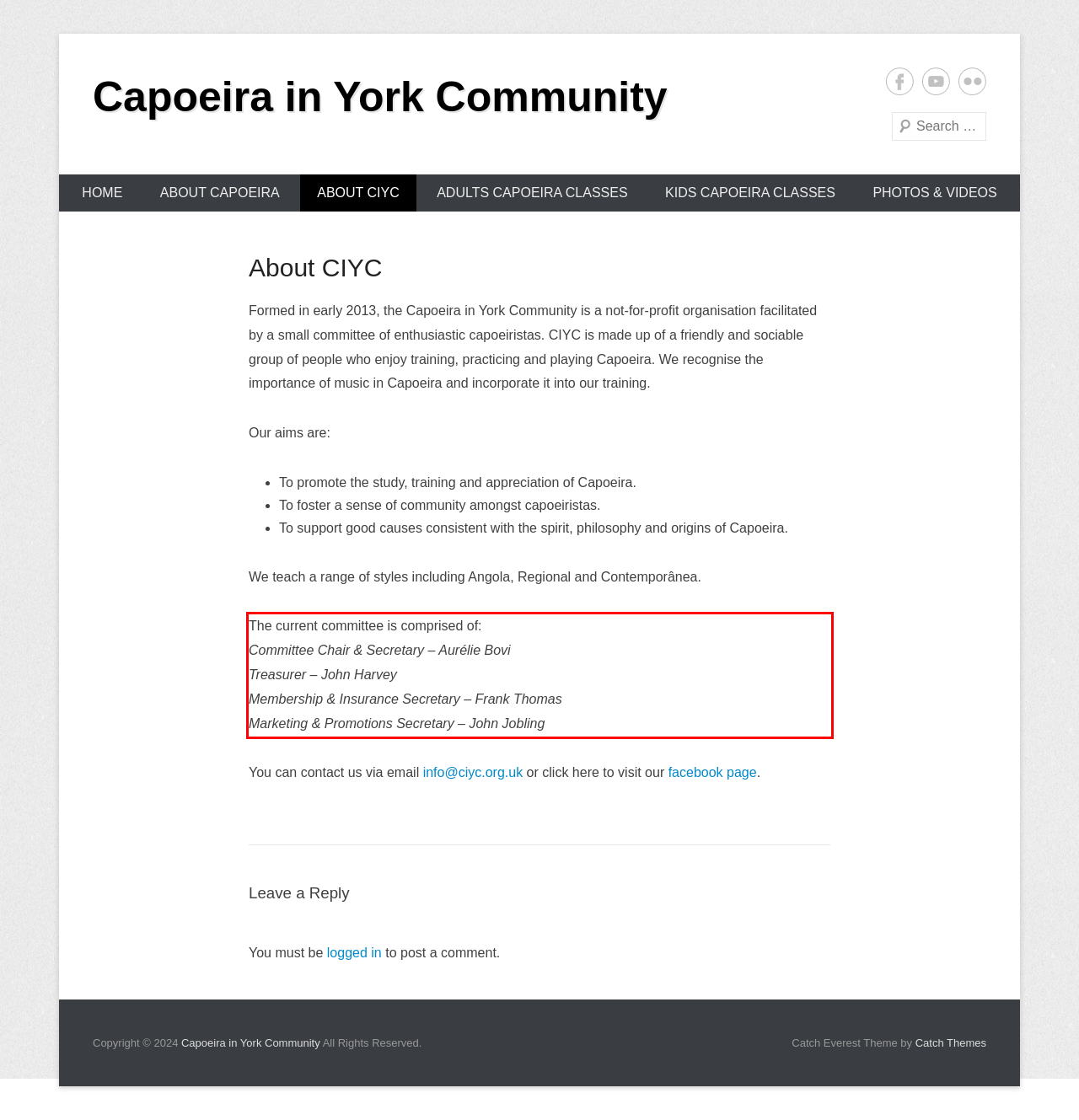Given a screenshot of a webpage with a red bounding box, please identify and retrieve the text inside the red rectangle.

The current committee is comprised of: Committee Chair & Secretary – Aurélie Bovi Treasurer – John Harvey Membership & Insurance Secretary – Frank Thomas Marketing & Promotions Secretary – John Jobling